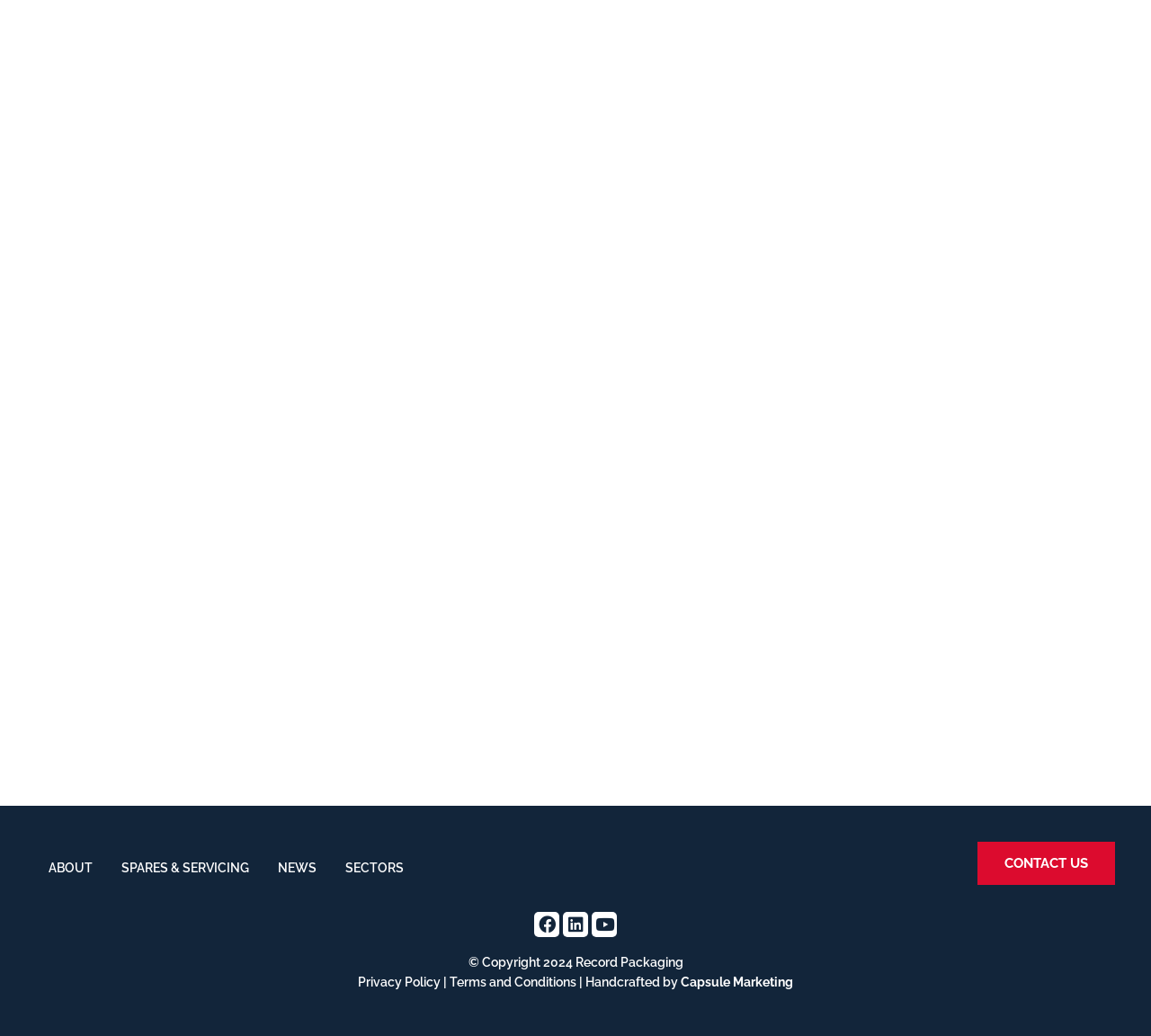What are the two policies mentioned at the bottom of the webpage?
Refer to the image and offer an in-depth and detailed answer to the question.

The two policies mentioned at the bottom of the webpage are 'Privacy Policy' and 'Terms and Conditions', which are linked and separated by a '|' character.